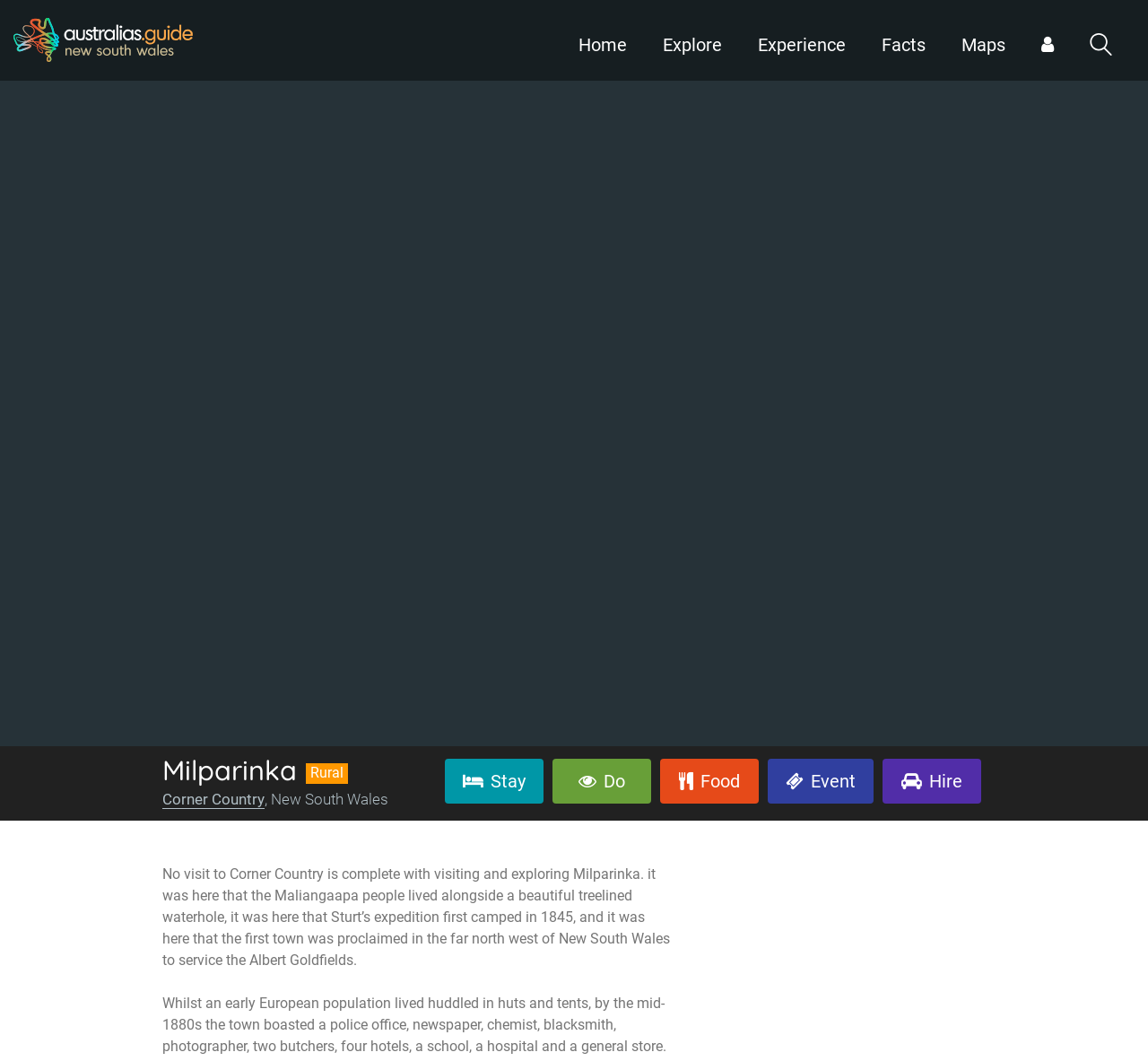What did Sturt’s expedition do in 1845?
Based on the screenshot, answer the question with a single word or phrase.

First camped